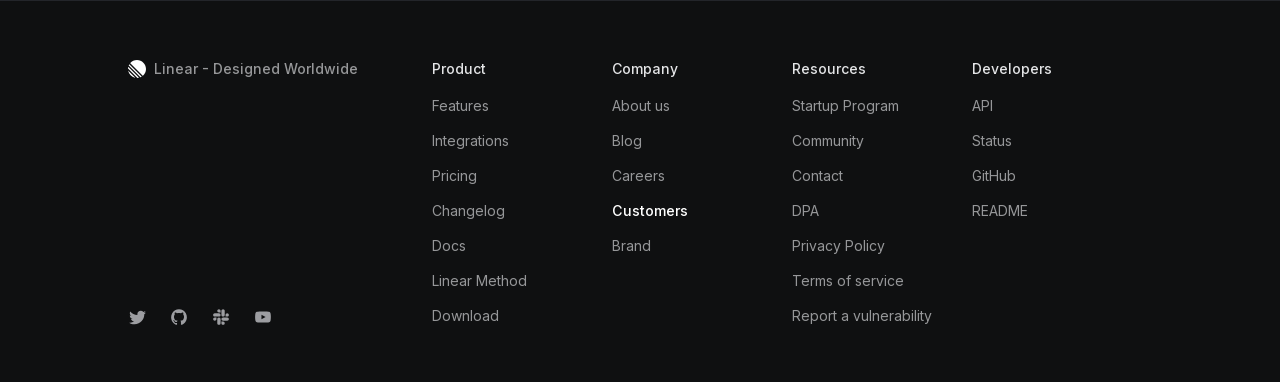What are the main categories on the webpage?
Could you answer the question with a detailed and thorough explanation?

The main categories on the webpage are Product, Company, Resources, and Developers, which are represented as headings with bounding box coordinates of [0.338, 0.15, 0.478, 0.213], [0.478, 0.15, 0.619, 0.213], [0.619, 0.15, 0.759, 0.213], and [0.759, 0.15, 0.9, 0.213] respectively.